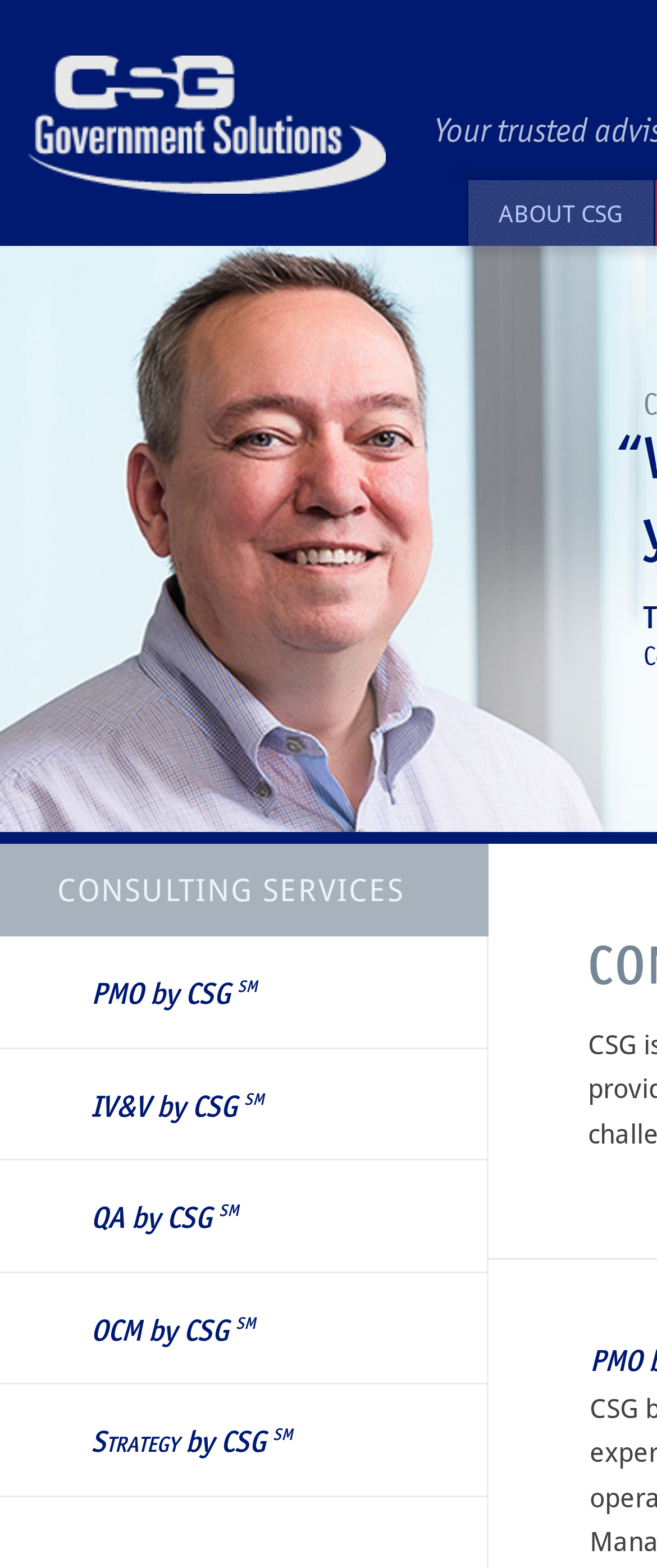Determine the bounding box coordinates in the format (top-left x, top-left y, bottom-right x, bottom-right y). Ensure all values are floating point numbers between 0 and 1. Identify the bounding box of the UI element described by: QA by CSG SM

[0.0, 0.74, 0.741, 0.812]